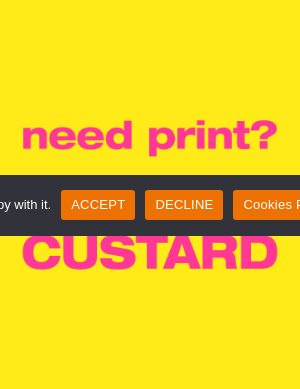What is the font style of the phrase 'need print?'
Please utilize the information in the image to give a detailed response to the question.

The caption describes the phrase 'need print?' as being presented in a playful and large font, which creates a visually appealing and attention-grabbing effect.